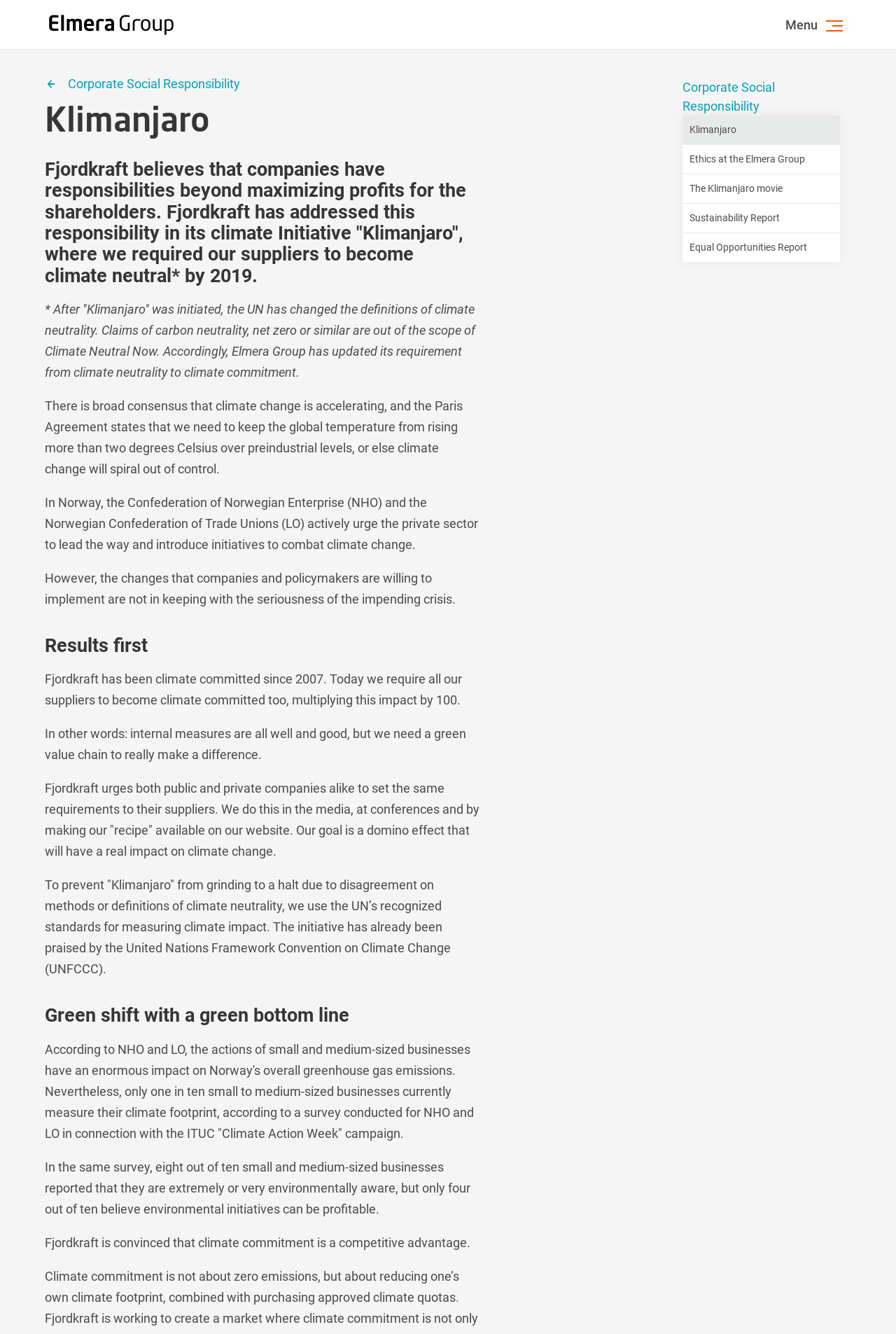Please determine the bounding box coordinates of the element's region to click in order to carry out the following instruction: "Search for something". The coordinates should be four float numbers between 0 and 1, i.e., [left, top, right, bottom].

None